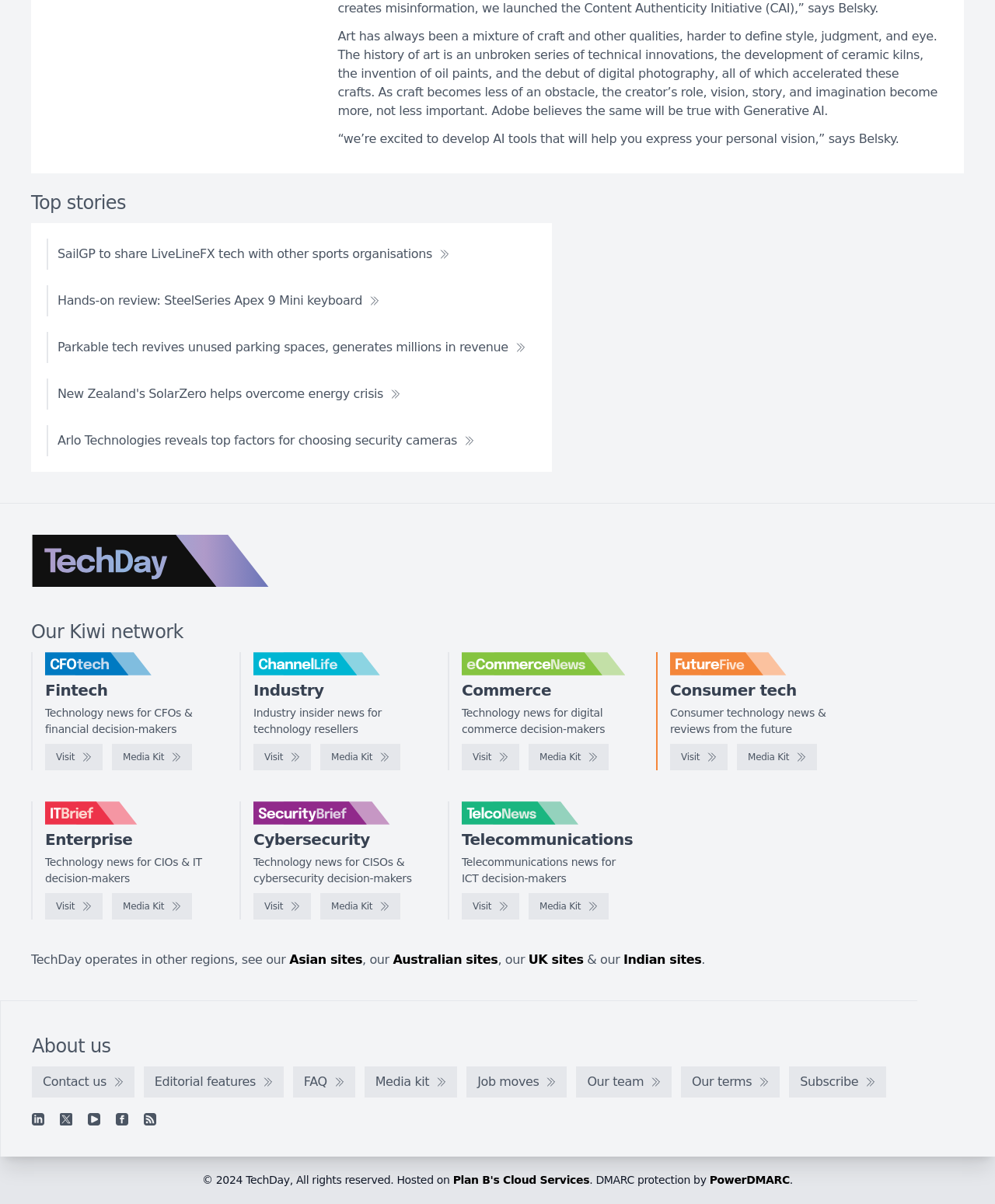Can you determine the bounding box coordinates of the area that needs to be clicked to fulfill the following instruction: "Read the article about Types of Fasting"?

None